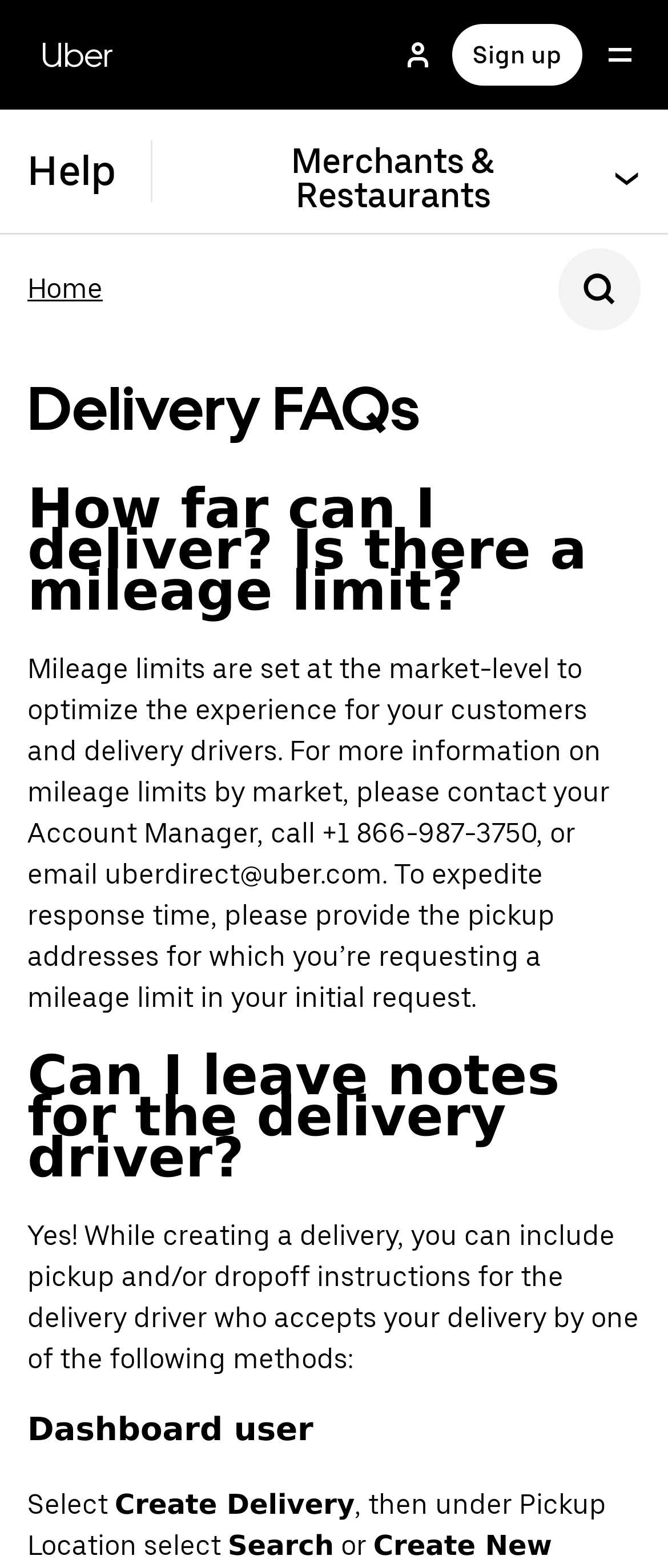Answer the following in one word or a short phrase: 
Can I leave notes for the delivery driver?

Yes